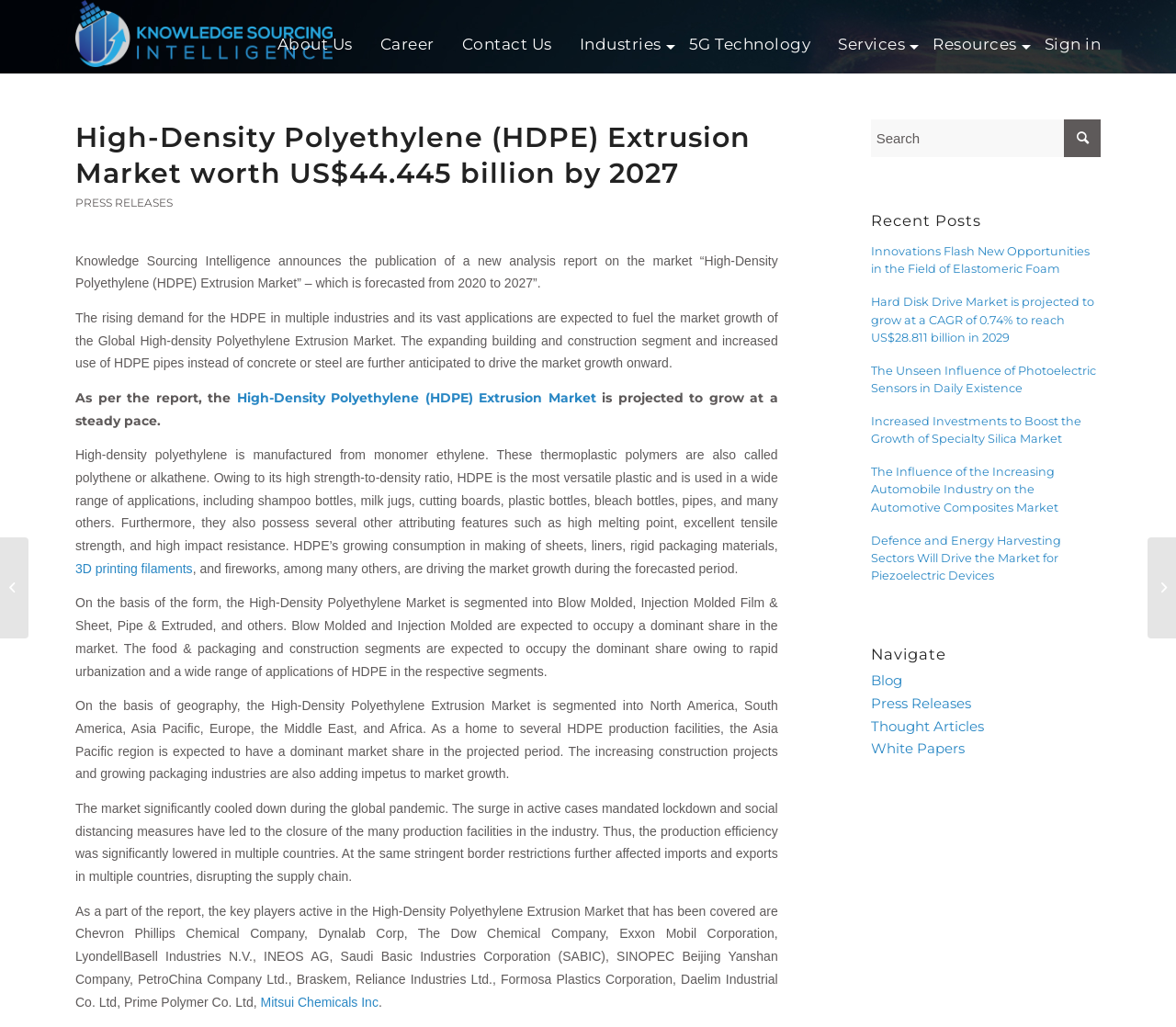Predict the bounding box of the UI element based on the description: "Press Releases". The coordinates should be four float numbers between 0 and 1, formatted as [left, top, right, bottom].

[0.74, 0.676, 0.826, 0.693]